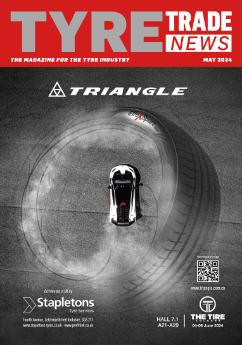Respond with a single word or phrase to the following question: What is the brand logo displayed on the cover?

TRIANGLE